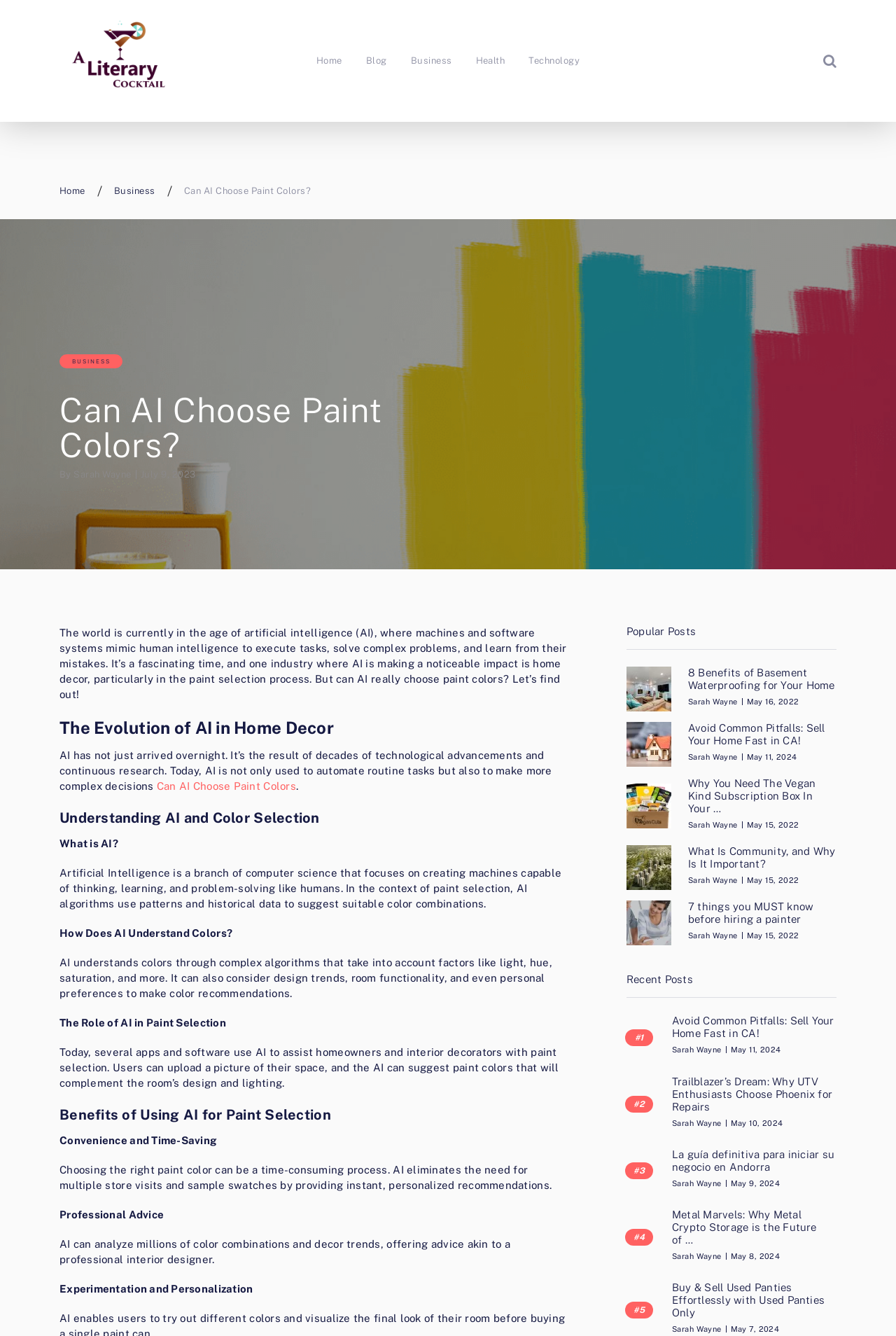Deliver a detailed narrative of the webpage's visual and textual elements.

This webpage is titled "Can AI Choose Paint Colors? – A Literary Cocktail" and has a prominent heading with the same title at the top. Below the title, there is a navigation menu with links to "Home", "Blog", "Business", "Health", and "Technology". On the right side of the navigation menu, there is a "GO" button.

The main content of the webpage is divided into several sections. The first section has a heading "Can AI Choose Paint Colors?" and a subheading "By Sarah Wayne" with the date "July 9, 2023". This section introduces the topic of artificial intelligence in home decor, particularly in paint selection.

The next section has a heading "The Evolution of AI in Home Decor" and discusses the history and development of AI in this field. This is followed by a section titled "Understanding AI and Color Selection", which explains what AI is and how it understands colors.

The subsequent sections discuss the role of AI in paint selection, the benefits of using AI for paint selection, and the advantages of AI-assisted paint selection, including convenience, professional advice, and experimentation.

On the right side of the webpage, there is a section titled "Popular Posts" with images and links to several articles, including "8 Benefits of Basement Waterproofing for Your Home", "Avoid Common Pitfalls: Sell Your Home Fast in CA!", and "Why You Need The Vegan Kind Subscription Box In Your Life". Each article has a link to the author, Sarah Wayne, and a date.

Below the "Popular Posts" section, there is a section titled "Recent Posts" with links to several more articles, including "Avoid Common Pitfalls: Sell Your Home Fast in CA!", "Trailblazer’s Dream: Why UTV Enthusiasts Choose Phoenix for Repairs", and "Metal Marvels: Why Metal Crypto Storage is the Future of …". Each article has a link to the author, Sarah Wayne, and a date.